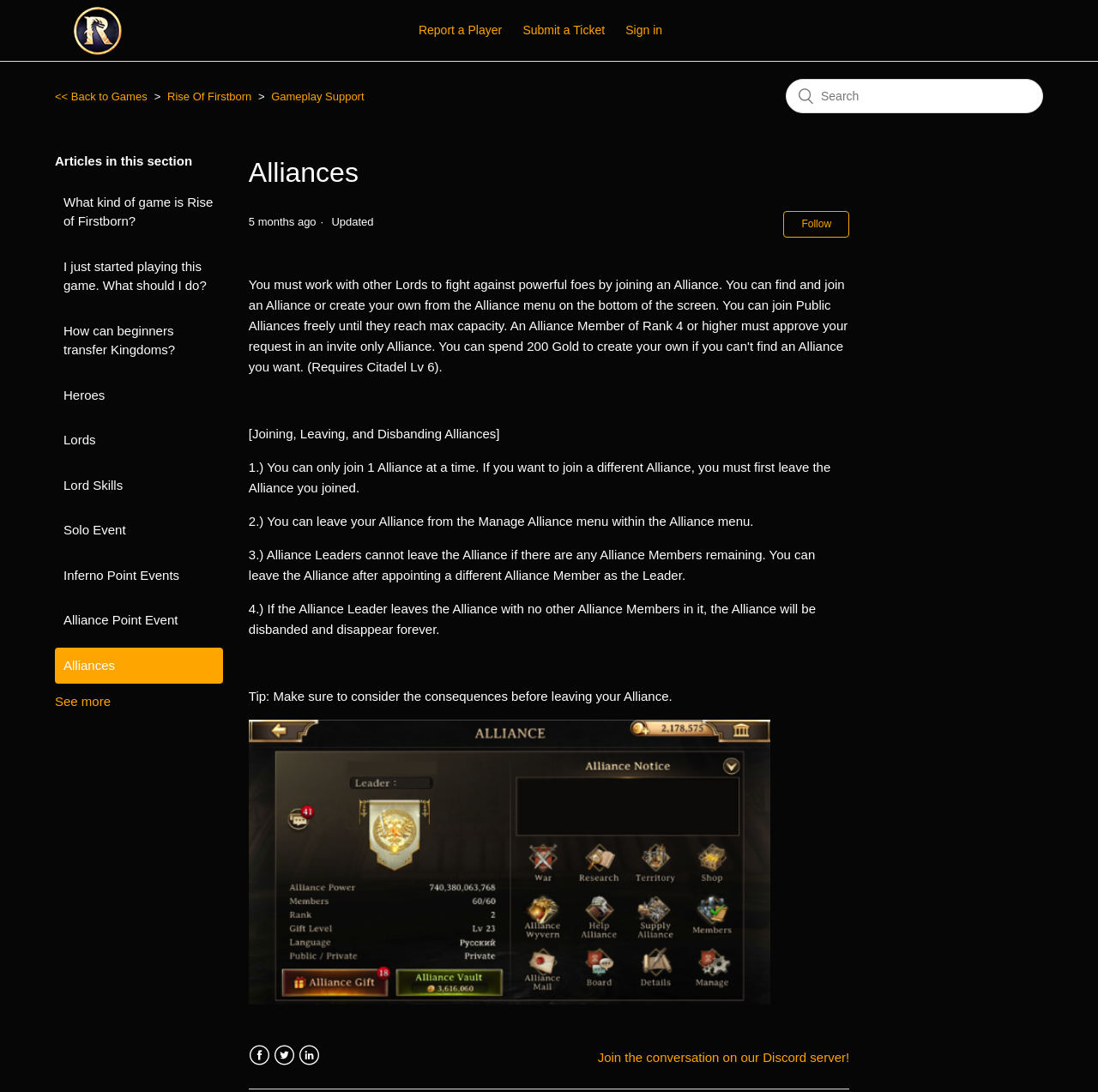Provide the bounding box coordinates for the area that should be clicked to complete the instruction: "Report a Player".

[0.381, 0.02, 0.473, 0.036]